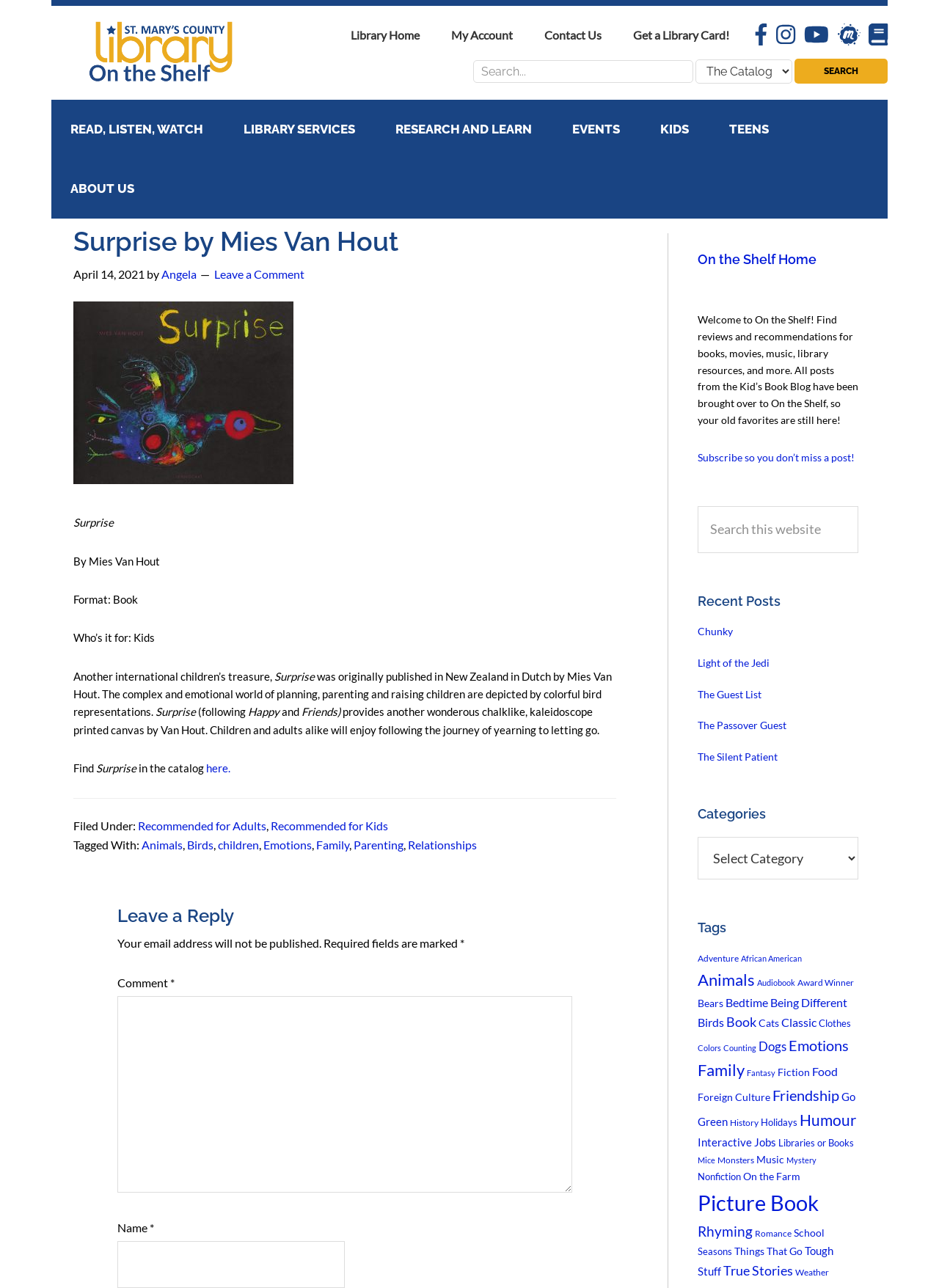Provide a comprehensive description of the webpage.

The webpage is about a book review of "Surprise by Mies Van Hout". At the top, there are three "Skip to" links, followed by a navigation menu with links to "On the Shelf", "Library Home", "My Account", "Contact Us", and "Get a Library Card!". Below this, there are social media links to Facebook, Instagram, Youtube, Meetup, and the "On the Shelf Blog". 

To the right of these links, there is a search bar with a label "Search for:" and a dropdown menu for "Search where:". Below the search bar, there is a "SEARCH" button.

The main content of the webpage is an article about the book "Surprise by Mies Van Hout". The article has a heading with the book title and author, followed by a time stamp indicating when the article was posted. Below this, there are links to the author's name and a "Leave a Comment" link. 

The article itself is divided into several sections. The first section describes the book, mentioning that it was originally published in New Zealand in Dutch. The second section provides more details about the book's content, including colorful bird representations and a kaleidoscope printed canvas. 

At the bottom of the article, there are links to find the book in the catalog and a section with tags and categories, including "Recommended for Adults", "Recommended for Kids", "Animals", "Birds", "children", "Emotions", "Family", "Parenting", and "Relationships".

Below the article, there is a section for reader interactions, including a "Leave a Reply" heading, a comment box, and fields for name and email address. 

To the right of the main content, there is a sidebar with a heading "Primary Sidebar" and a section titled "On the Shelf Home", which includes a welcome message and a link to subscribe to the blog.